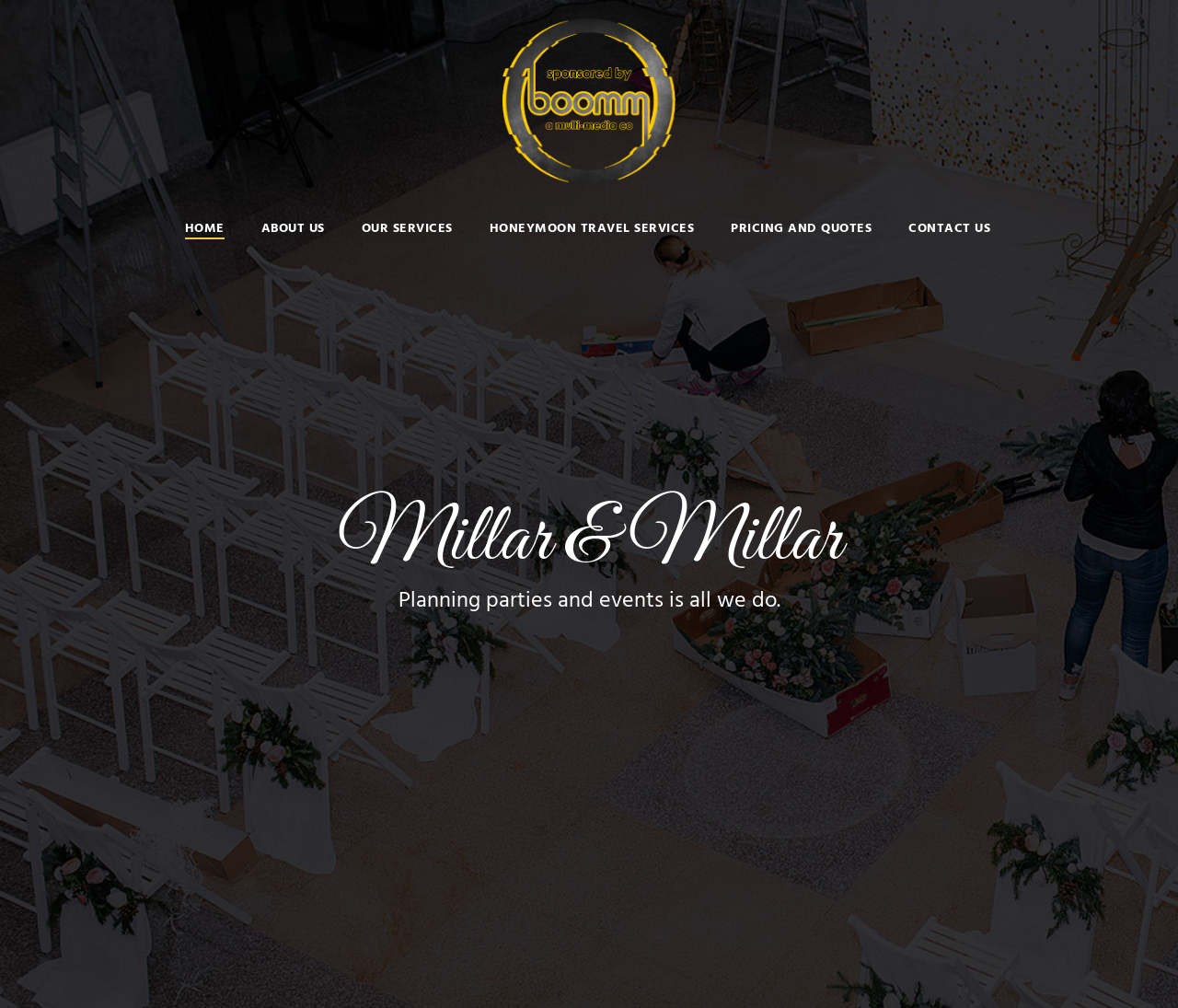Please find and give the text of the main heading on the webpage.

Millar & Millar